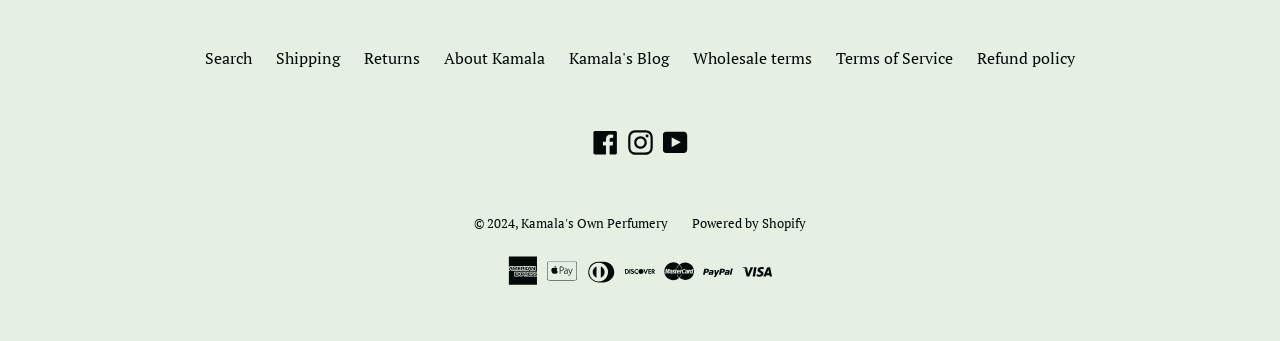Please find the bounding box coordinates of the clickable region needed to complete the following instruction: "Learn about Kamala". The bounding box coordinates must consist of four float numbers between 0 and 1, i.e., [left, top, right, bottom].

[0.347, 0.138, 0.426, 0.203]